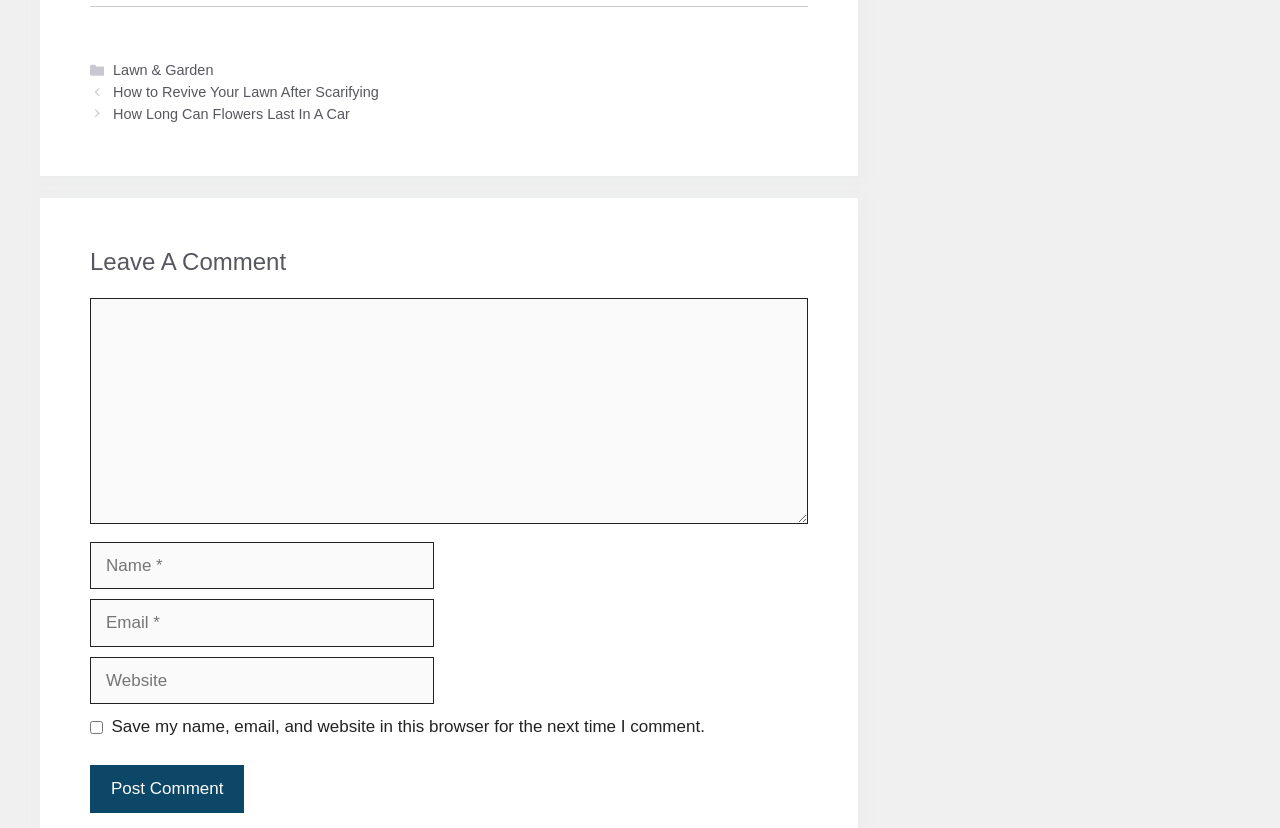Pinpoint the bounding box coordinates of the clickable area needed to execute the instruction: "Enter a comment". The coordinates should be specified as four float numbers between 0 and 1, i.e., [left, top, right, bottom].

[0.07, 0.36, 0.631, 0.633]